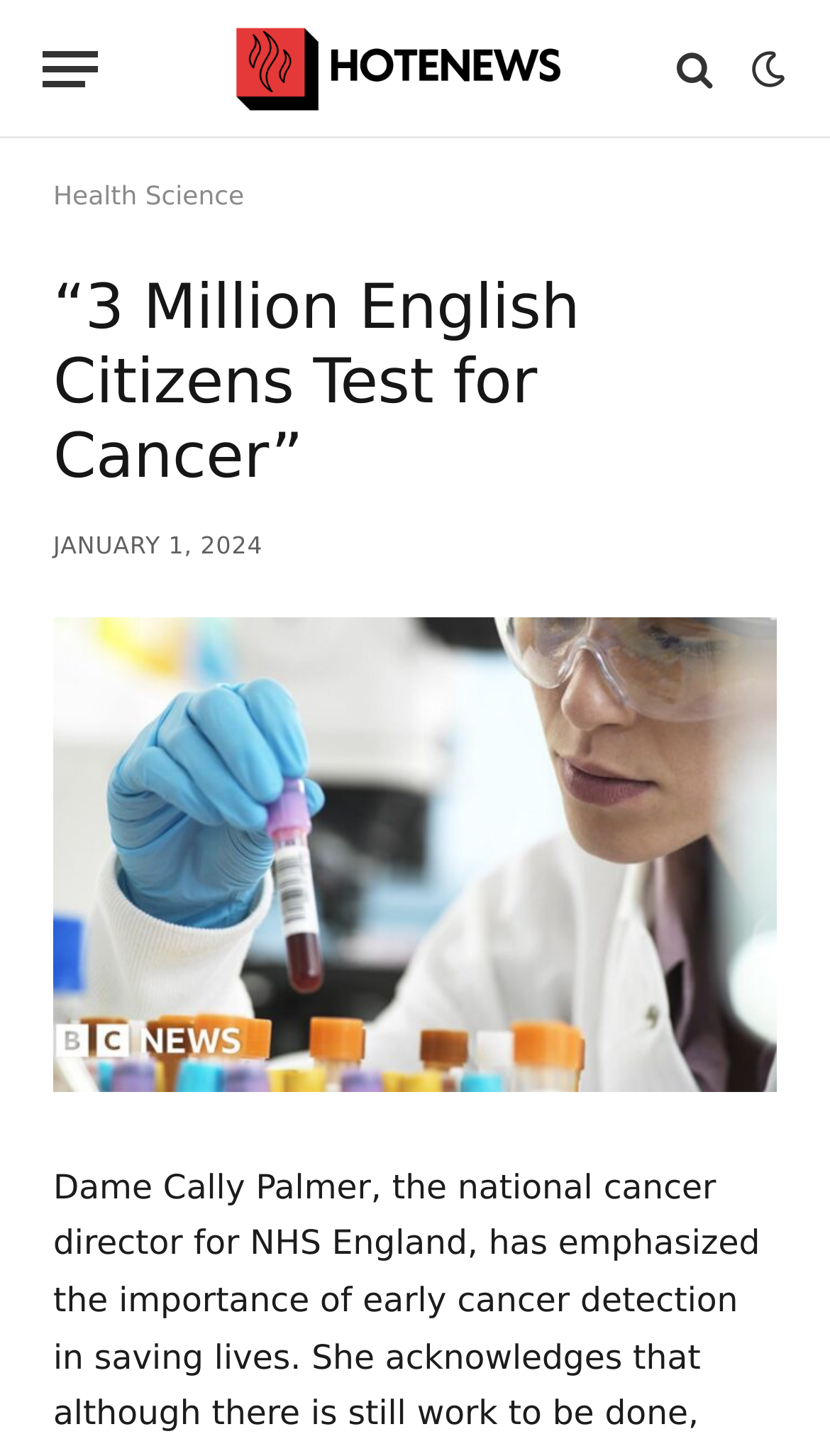What is the name of the news website?
Use the screenshot to answer the question with a single word or phrase.

Hote News